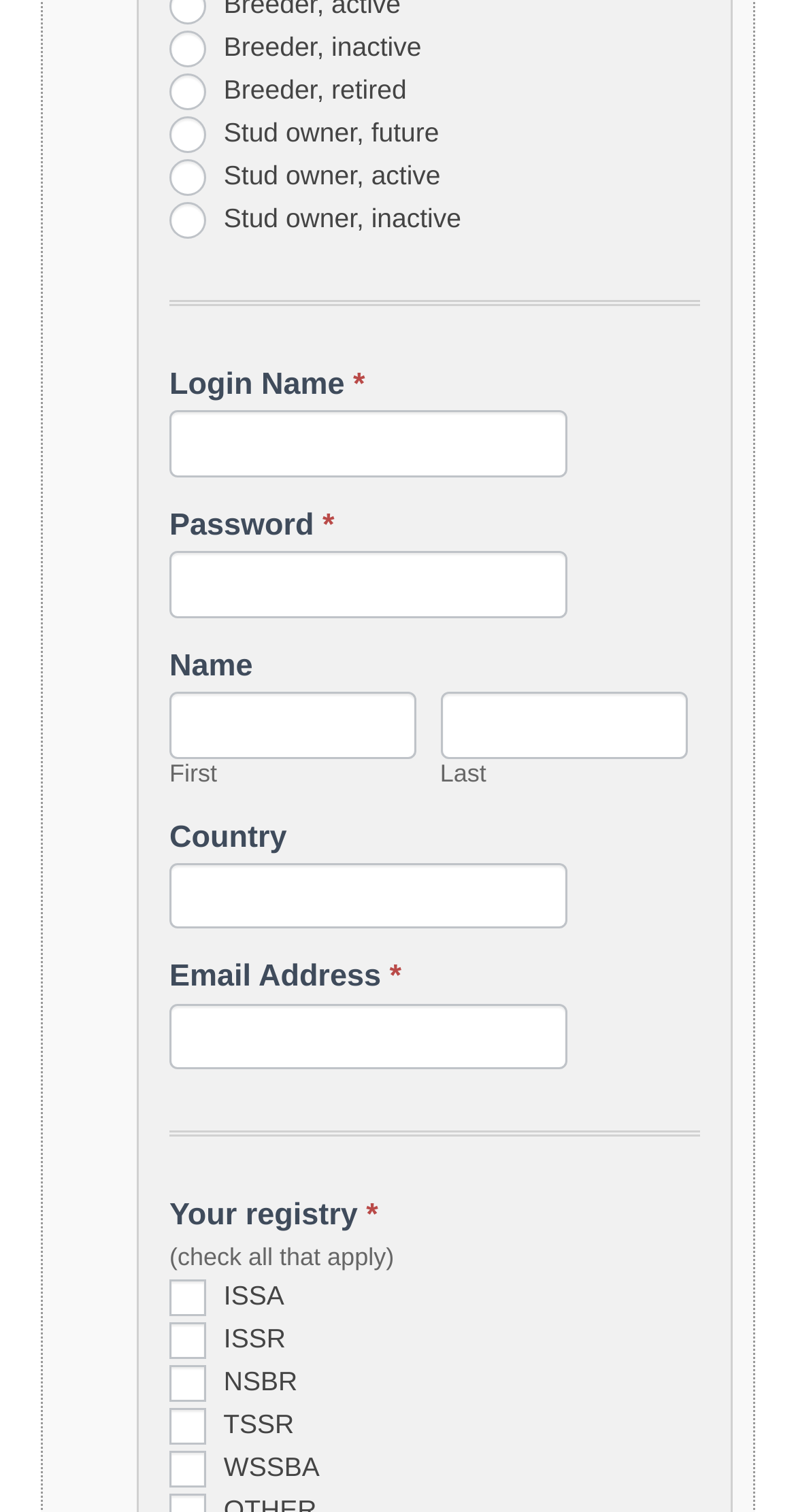Identify the coordinates of the bounding box for the element that must be clicked to accomplish the instruction: "Check ISSA checkbox".

[0.213, 0.846, 0.259, 0.871]